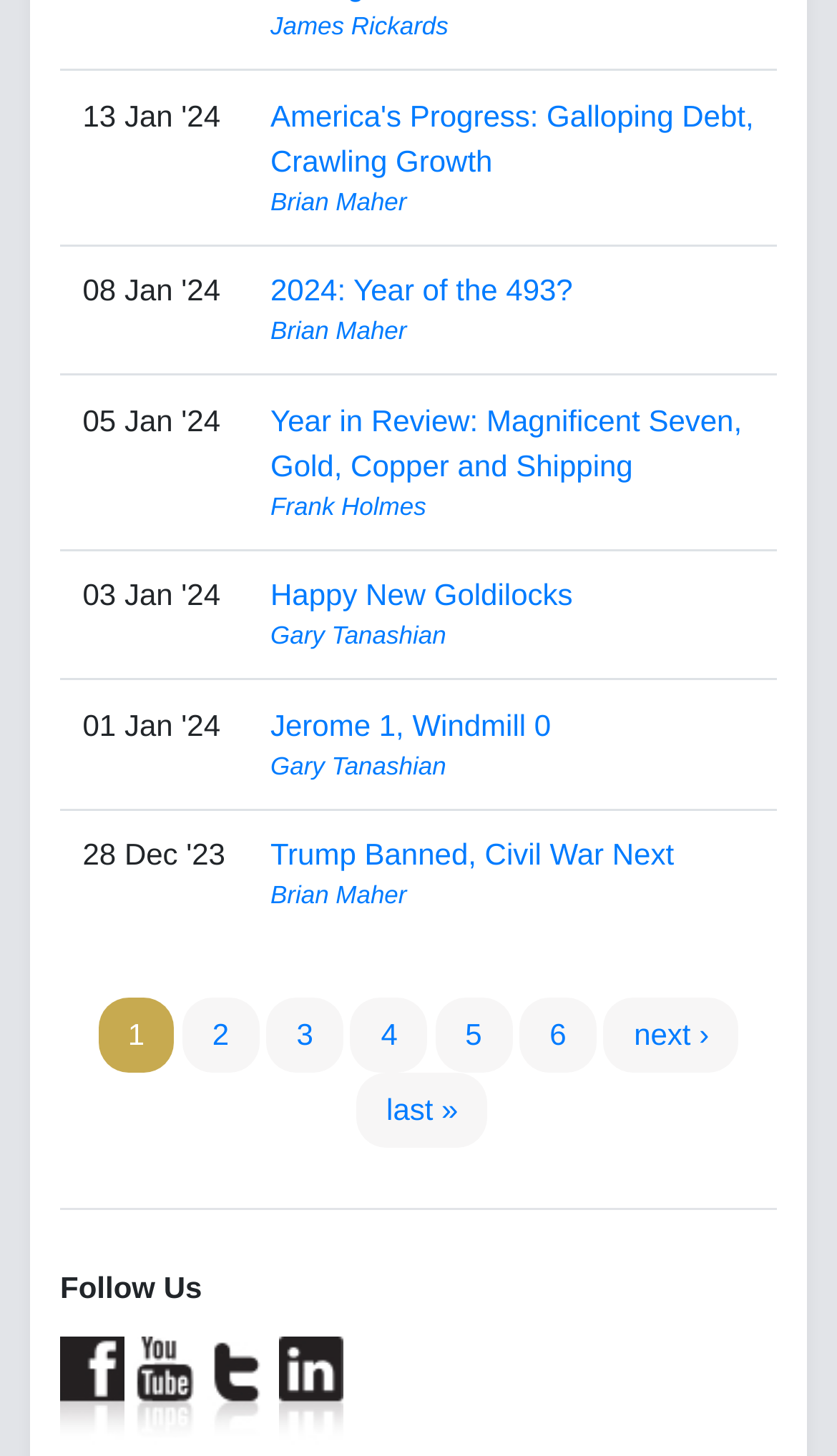Given the description of the UI element: "aria-label="Search Button"", predict the bounding box coordinates in the form of [left, top, right, bottom], with each value being a float between 0 and 1.

None